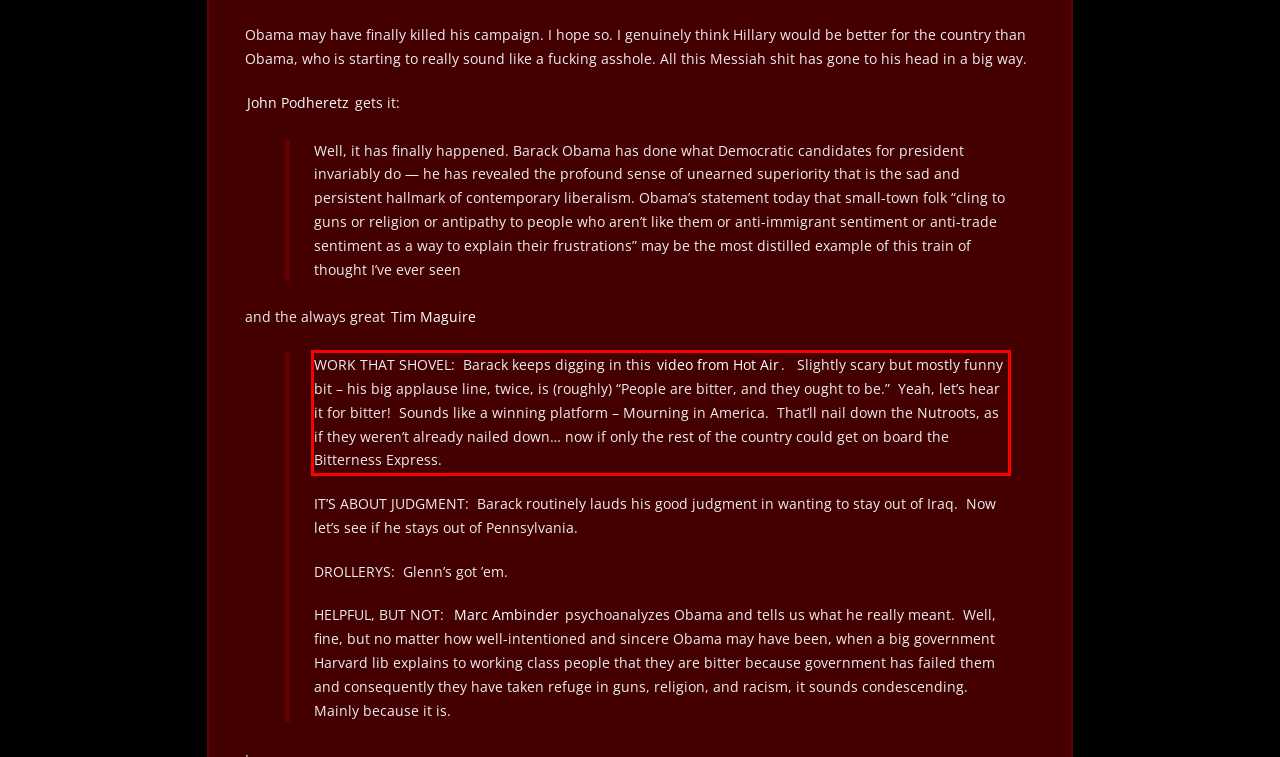Please extract the text content from the UI element enclosed by the red rectangle in the screenshot.

WORK THAT SHOVEL: Barack keeps digging in this video from Hot Air. Slightly scary but mostly funny bit – his big applause line, twice, is (roughly) “People are bitter, and they ought to be.” Yeah, let’s hear it for bitter! Sounds like a winning platform – Mourning in America. That’ll nail down the Nutroots, as if they weren’t already nailed down… now if only the rest of the country could get on board the Bitterness Express.